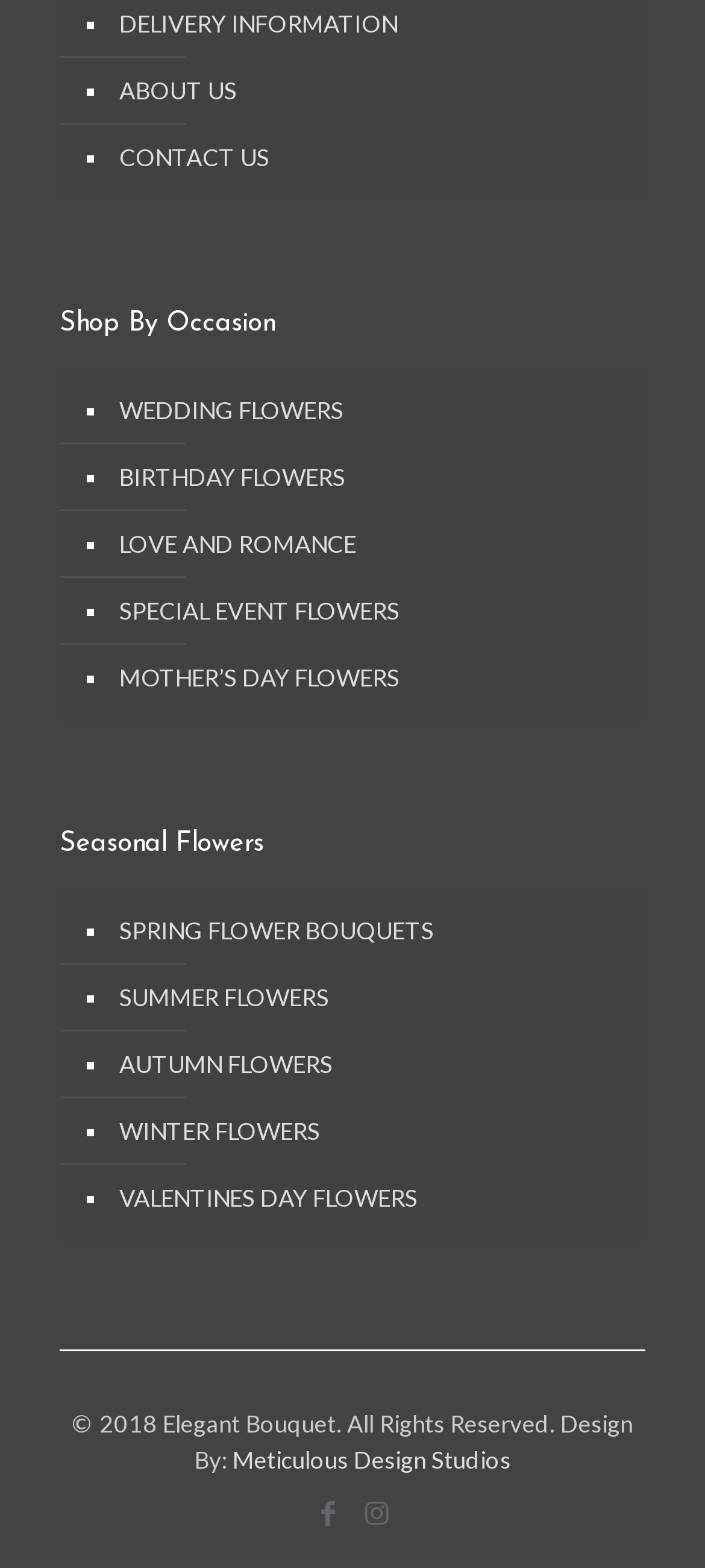Who designed the website?
Answer with a single word or short phrase according to what you see in the image.

Meticulous Design Studios